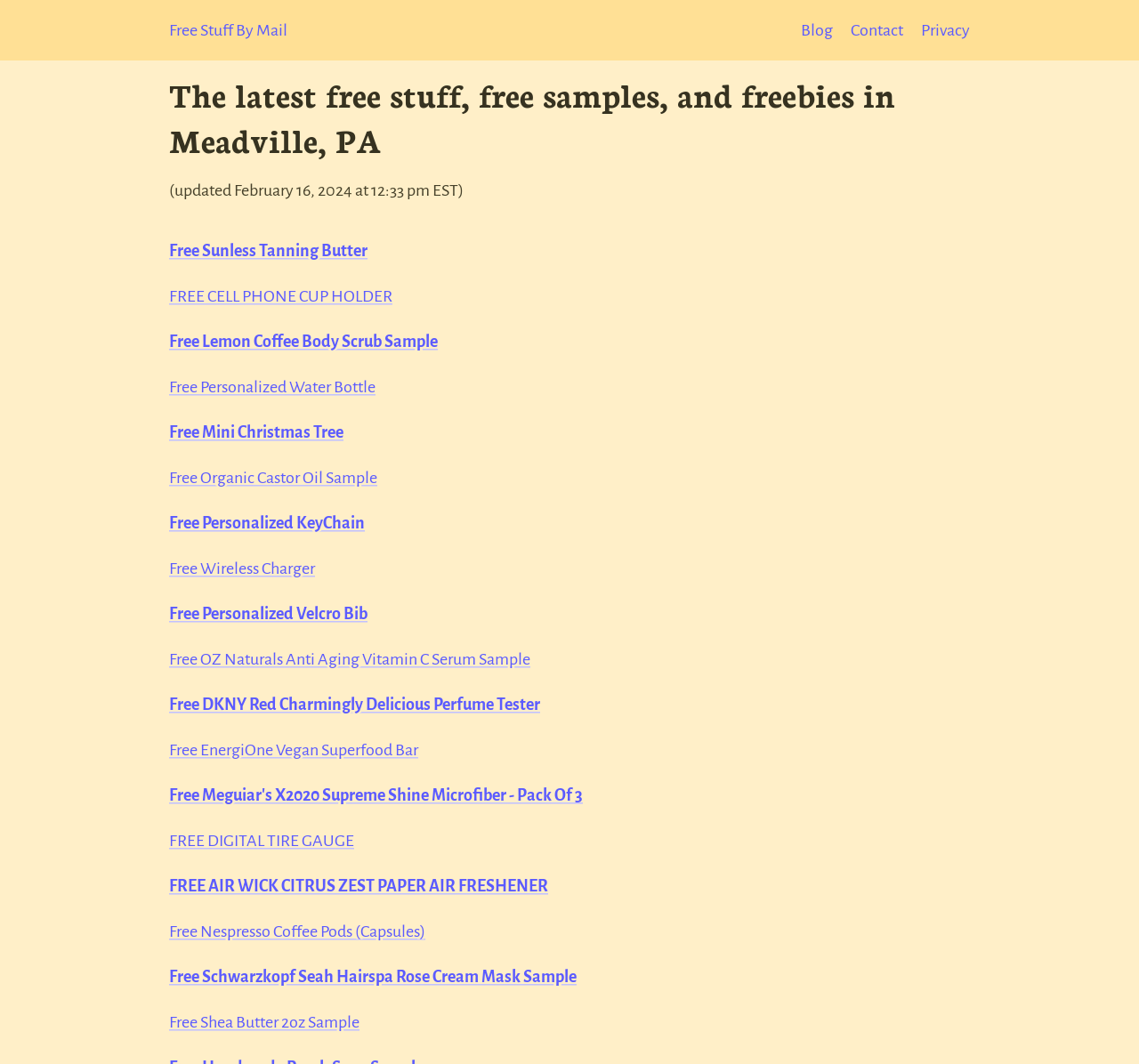Use a single word or phrase to answer the question: 
How many free items are listed on this page?

20